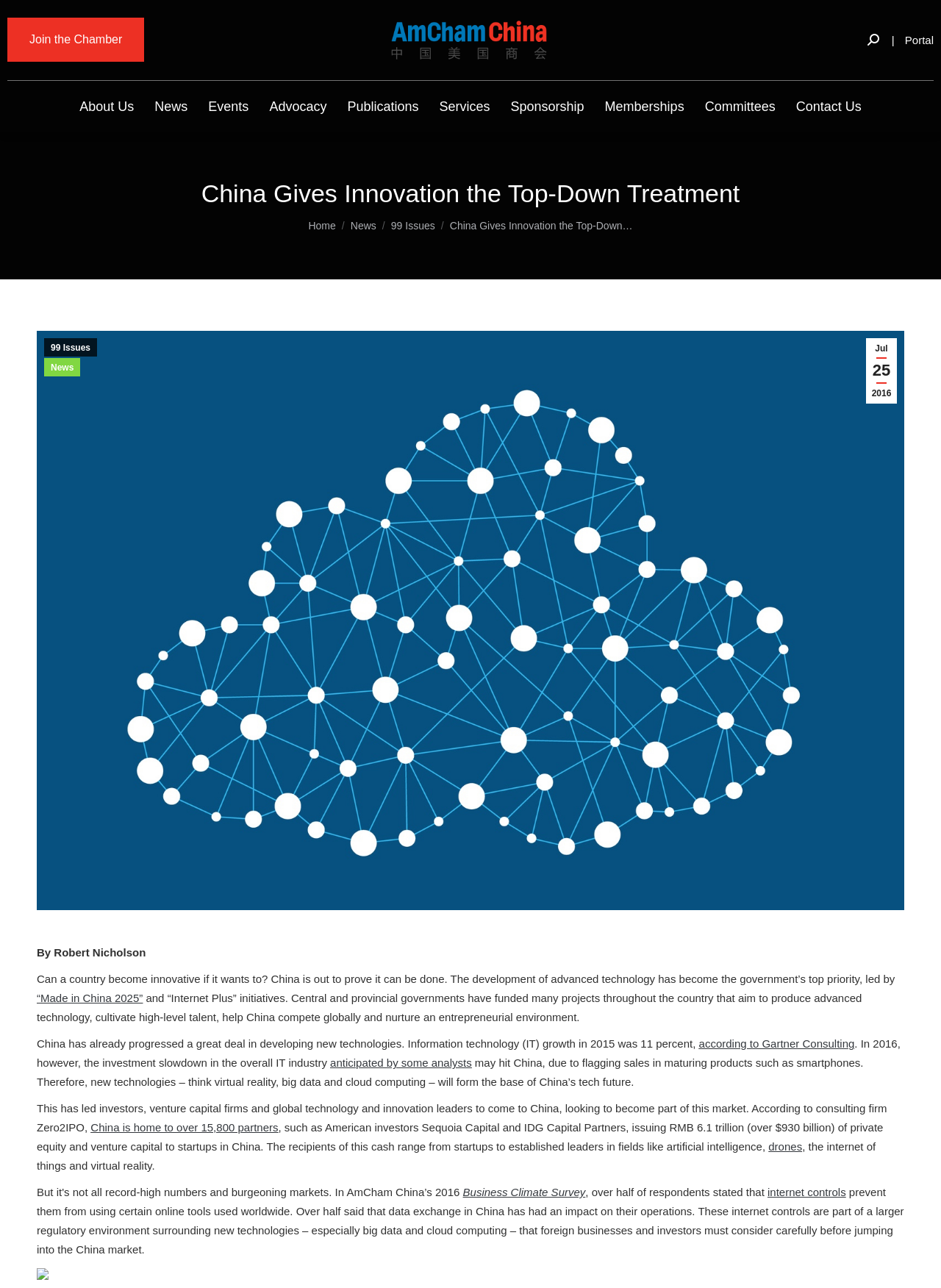Based on the description "anticipated by some analysts", find the bounding box of the specified UI element.

[0.351, 0.82, 0.501, 0.83]